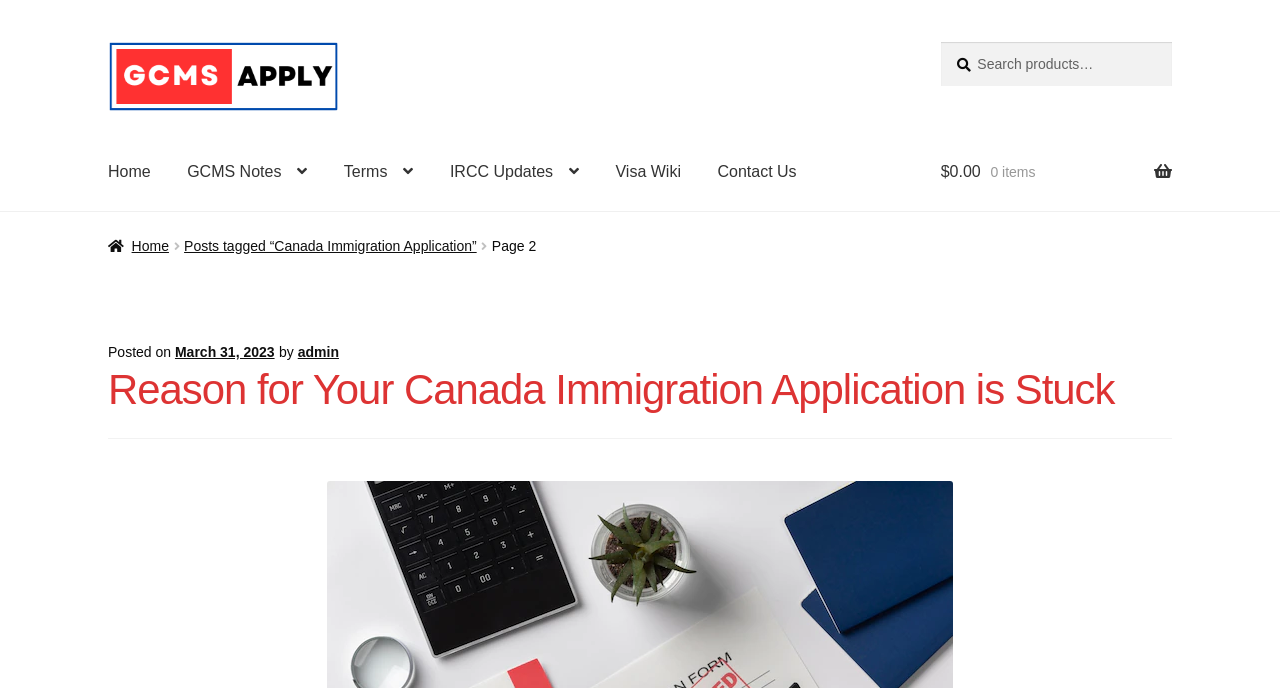What is the date of the first article on the page?
Please use the image to deliver a detailed and complete answer.

I found the date of the first article by looking at the link element with the text 'March 31, 2023' and its parent element, which is a container for the article metadata. The presence of the 'Posted on' static text and the 'by' static text suggests that this is the publication date of the article.